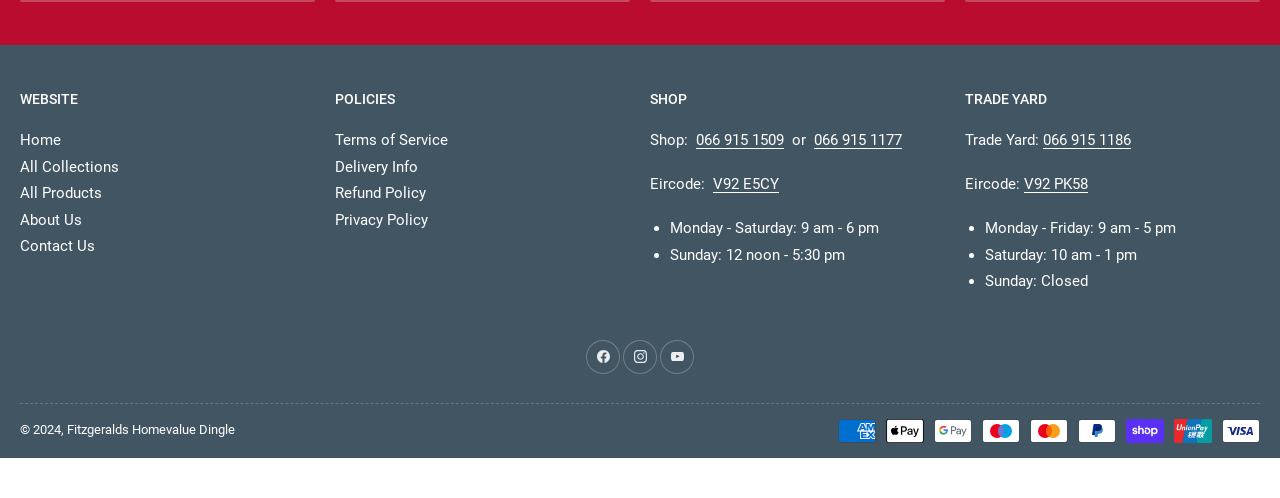Kindly determine the bounding box coordinates for the area that needs to be clicked to execute this instruction: "Visit Facebook".

[0.459, 0.764, 0.484, 0.829]